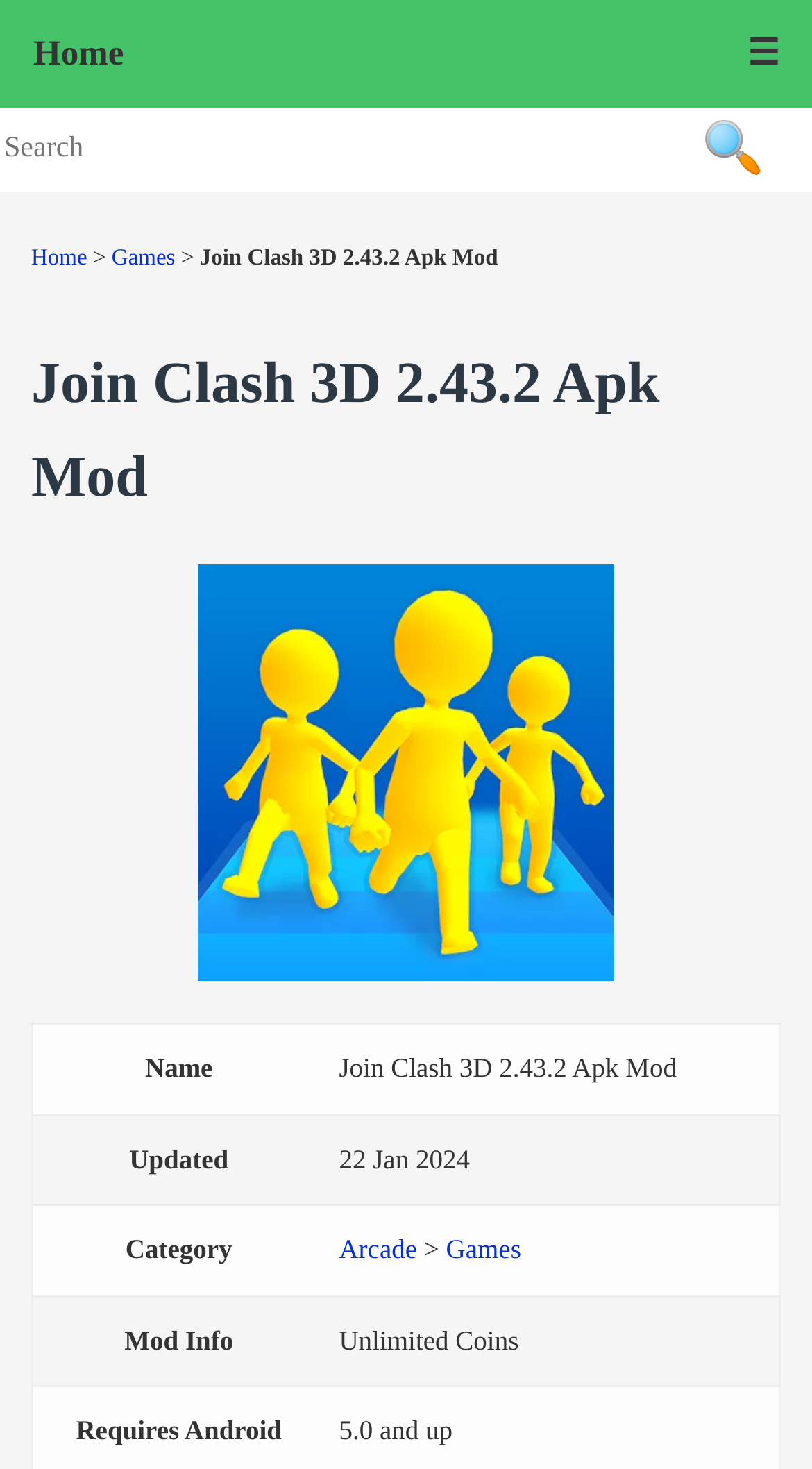Identify the bounding box coordinates of the region that should be clicked to execute the following instruction: "view games category".

[0.137, 0.168, 0.216, 0.185]